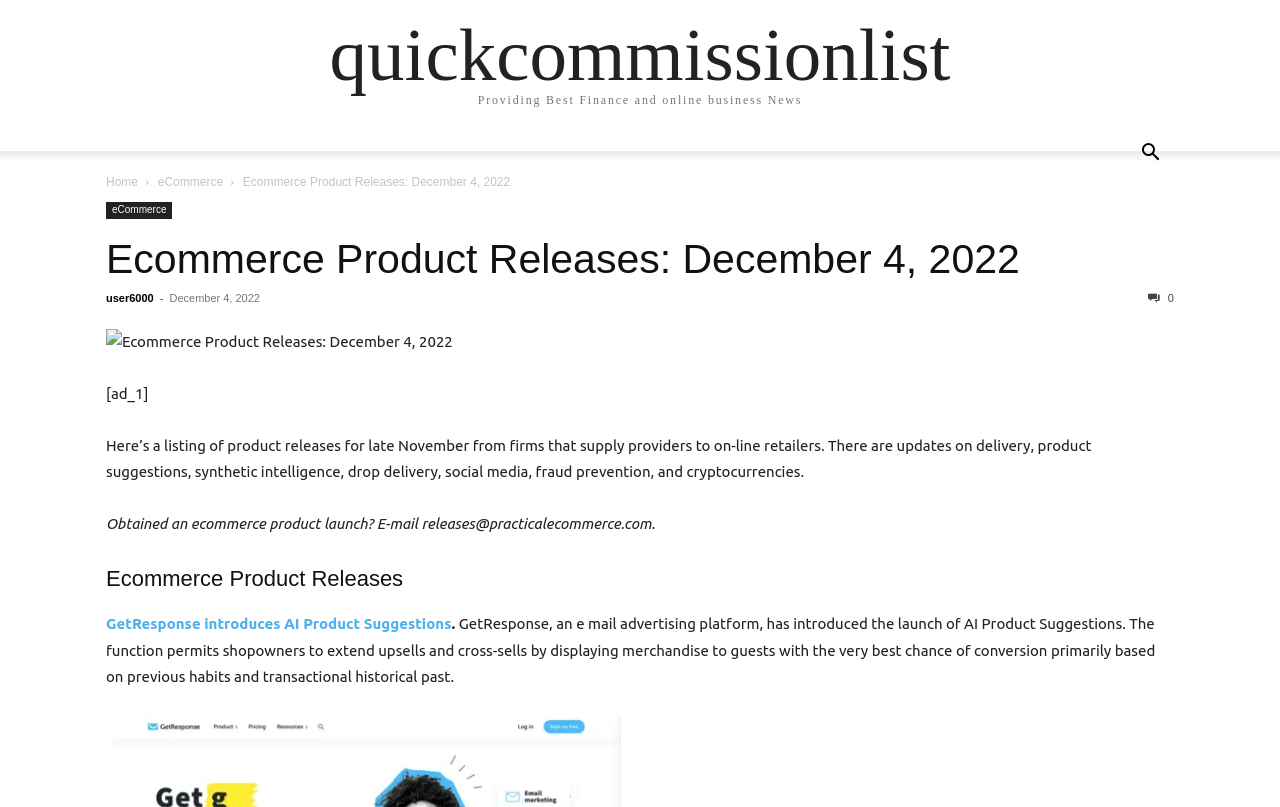Find the bounding box coordinates of the area that needs to be clicked in order to achieve the following instruction: "Click the 'Home' link". The coordinates should be specified as four float numbers between 0 and 1, i.e., [left, top, right, bottom].

[0.083, 0.217, 0.108, 0.234]